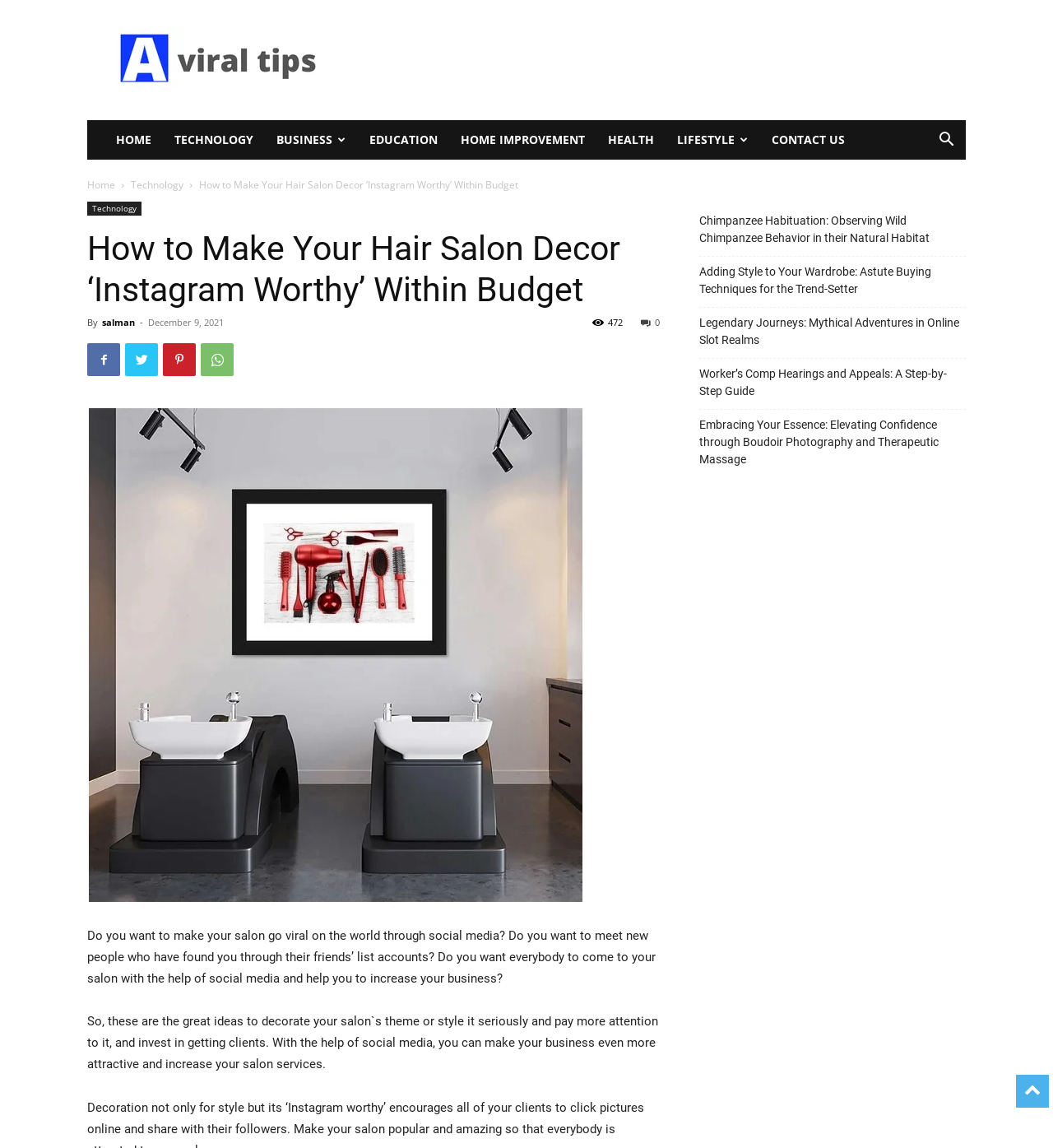Locate and extract the headline of this webpage.

How to Make Your Hair Salon Decor ‘Instagram Worthy’ Within Budget